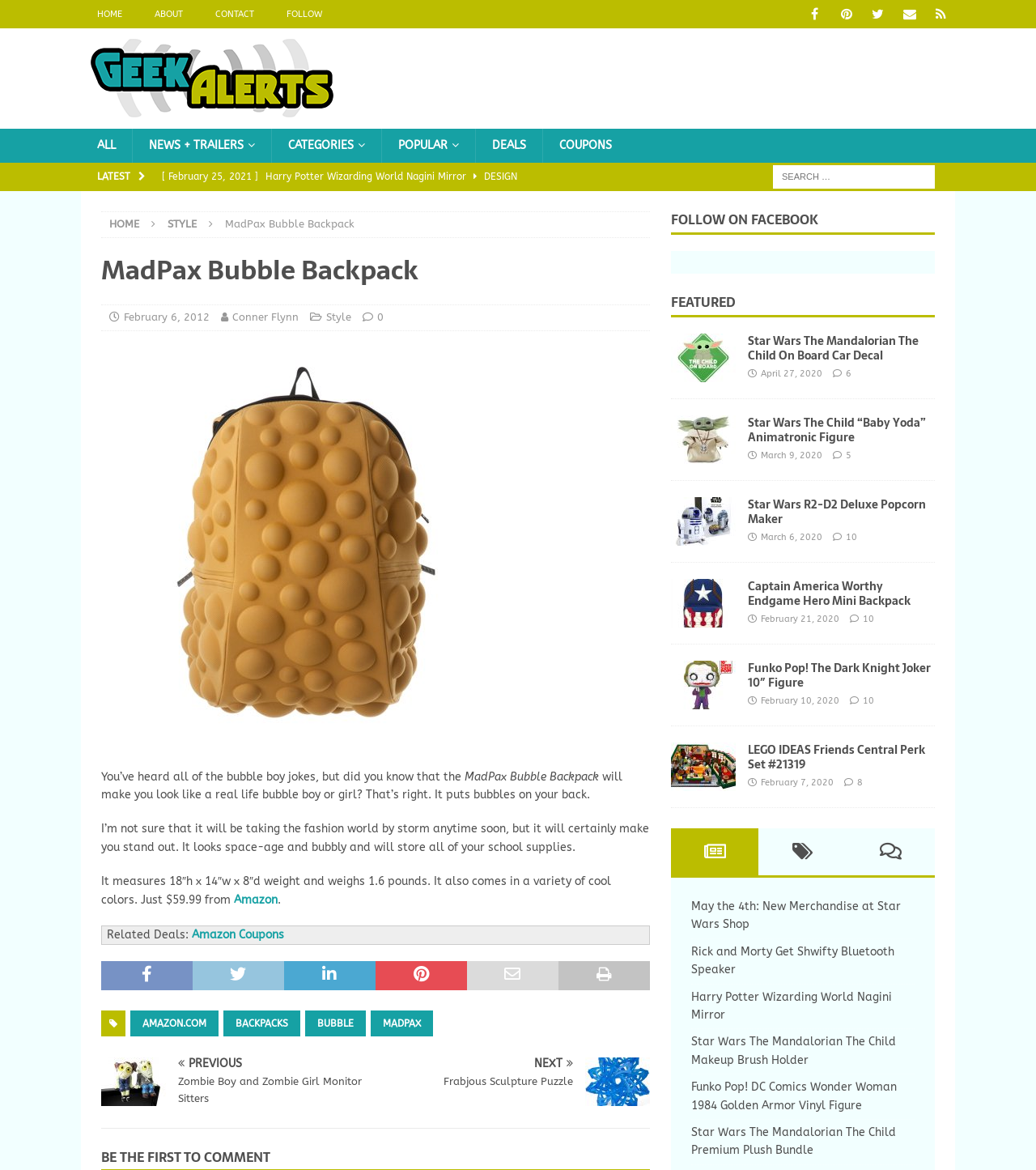Pinpoint the bounding box coordinates of the element to be clicked to execute the instruction: "Read more about 'Loja'".

None